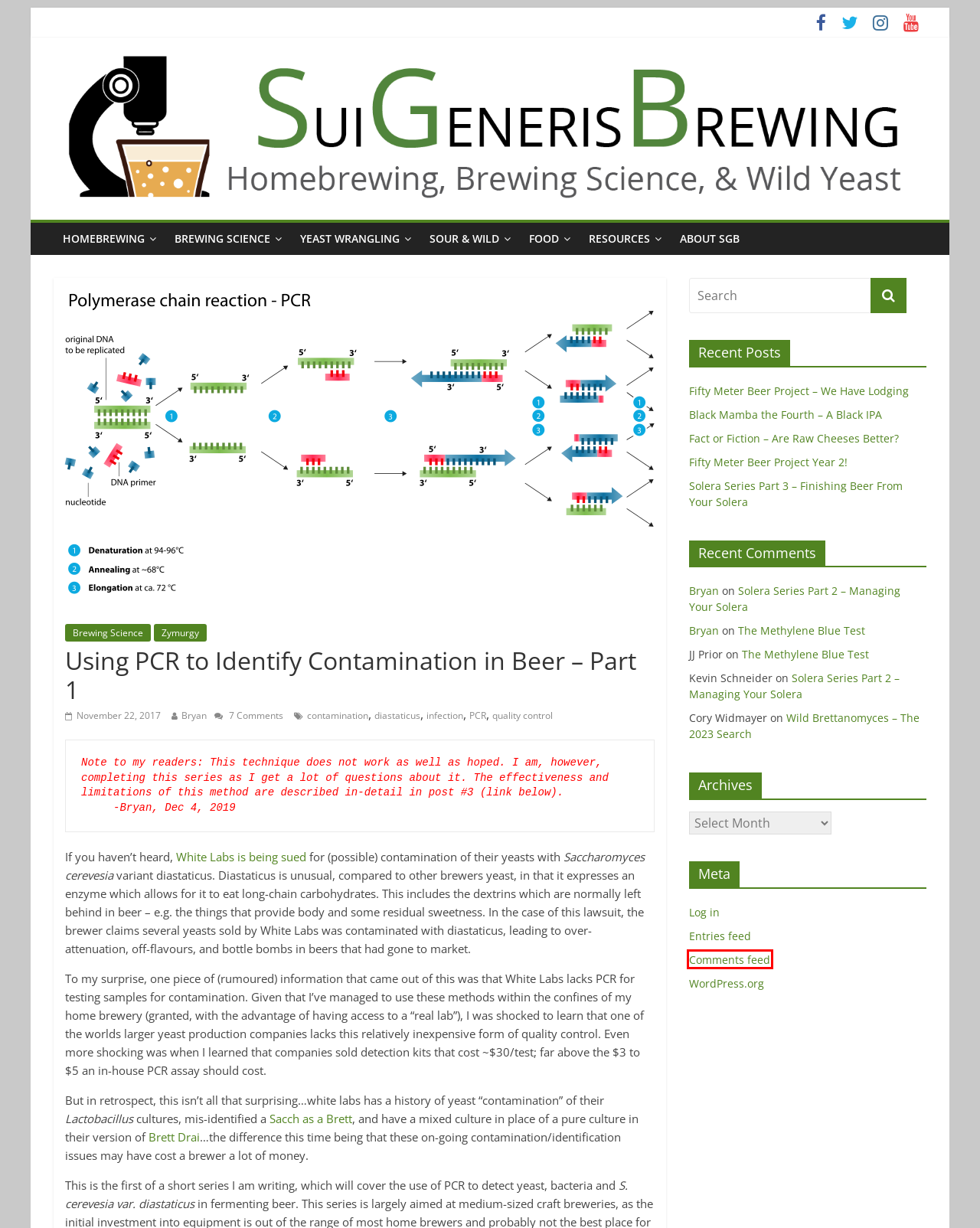Look at the screenshot of a webpage that includes a red bounding box around a UI element. Select the most appropriate webpage description that matches the page seen after clicking the highlighted element. Here are the candidates:
A. Resources - Sui Generis Brewing
B. Brett Trois - A riddle, wrapped in a mystery, inside an enigma. - Sui Generis Brewing
C. Comments for Sui Generis Brewing
D. Black Mamba the Fourth - A Black IPA - Sui Generis Brewing
E. Brewing Science Archives - Sui Generis Brewing
F. Solera Series Part 3 – Finishing Beer From Your Solera - Sui Generis Brewing
G. Wild Brettanomyces - The 2023 Search - Sui Generis Brewing
H. contamination Archives - Sui Generis Brewing

C